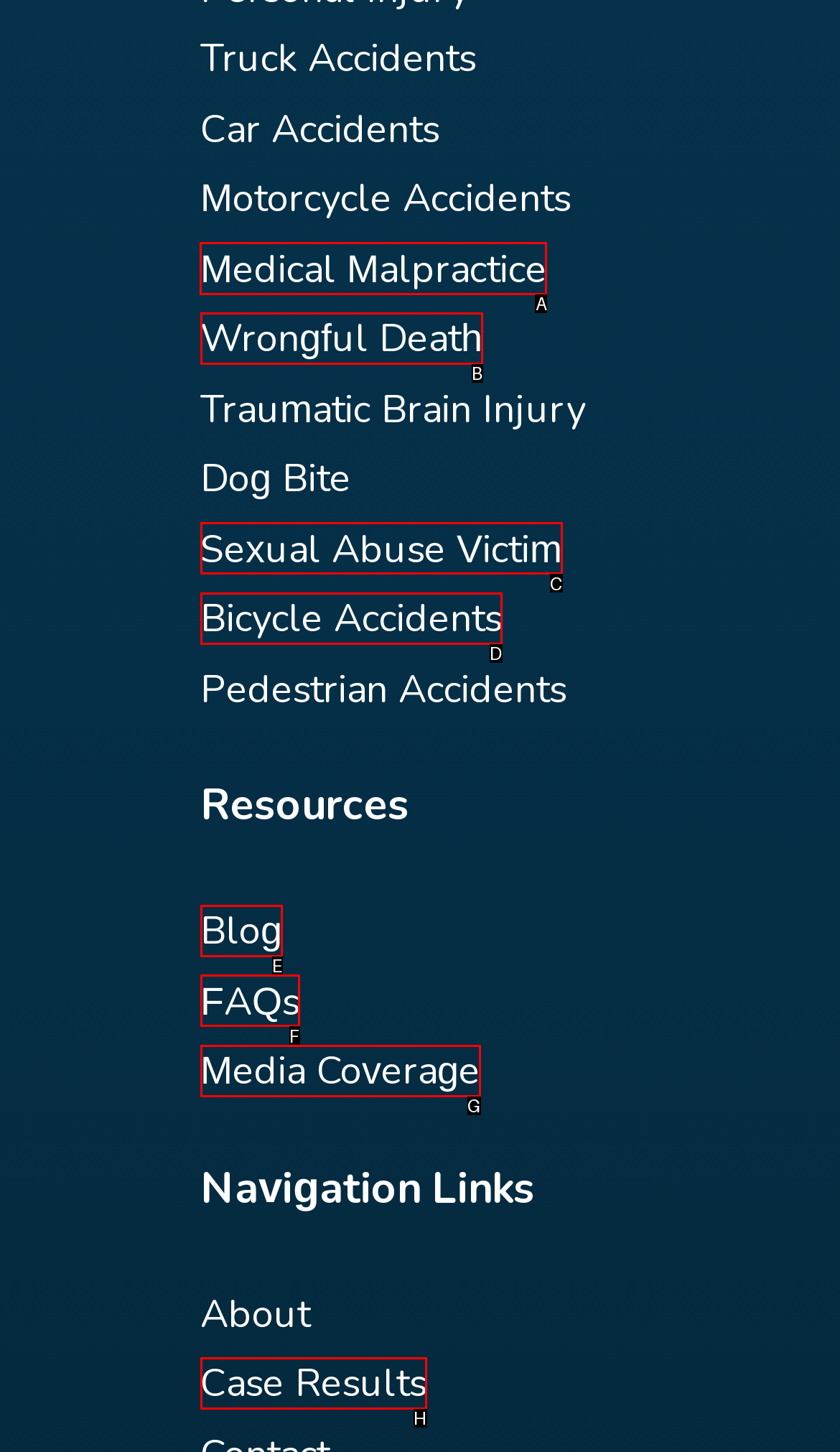Determine the letter of the element I should select to fulfill the following instruction: Learn about Medical Malpractice. Just provide the letter.

A